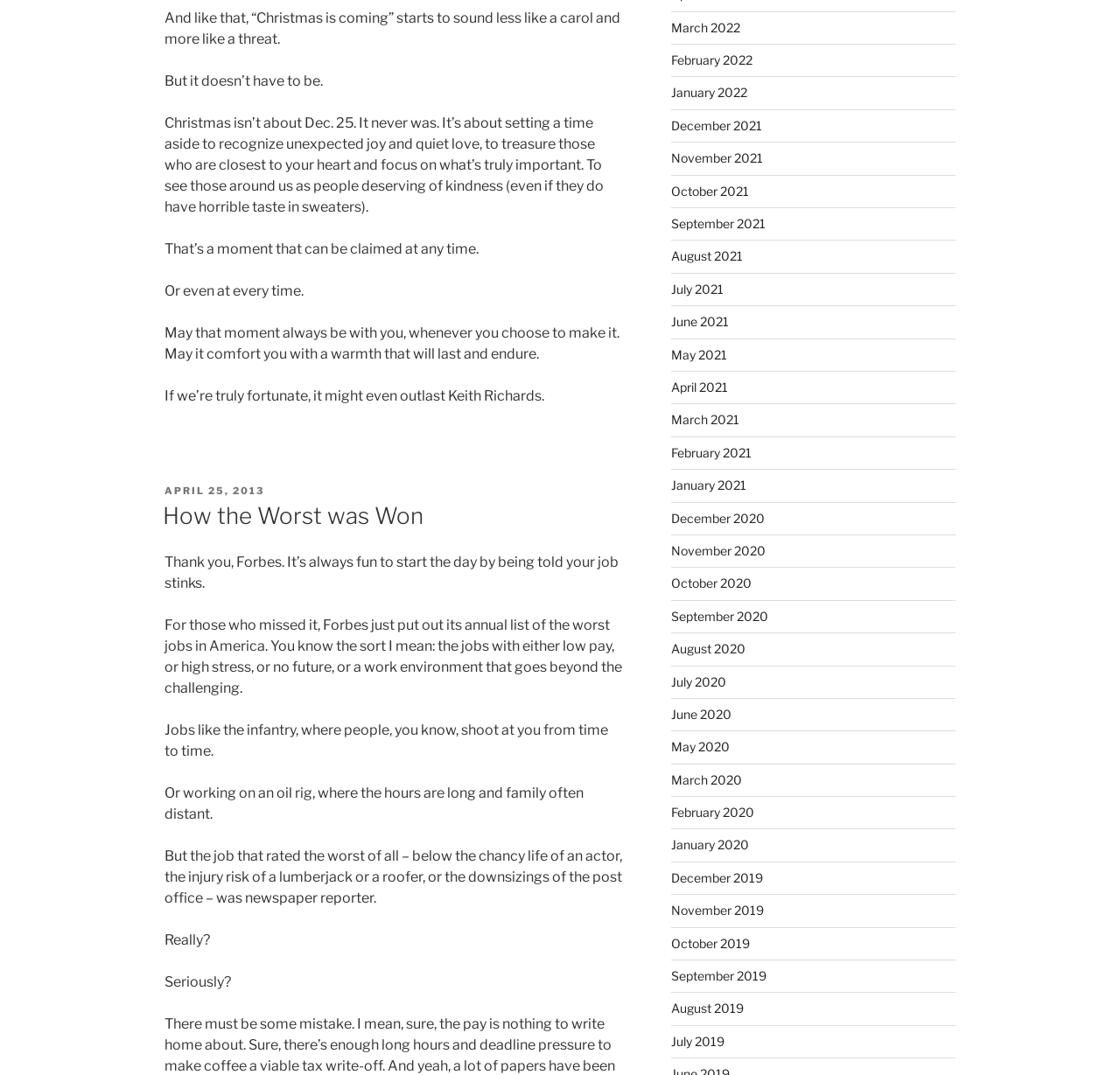What is the author's tone towards Forbes' list?
Can you provide a detailed and comprehensive answer to the question?

The author's tone is sarcastic when they mention Forbes' list of the worst jobs in America, implying that it's not a pleasant thing to be told that your job is one of the worst.